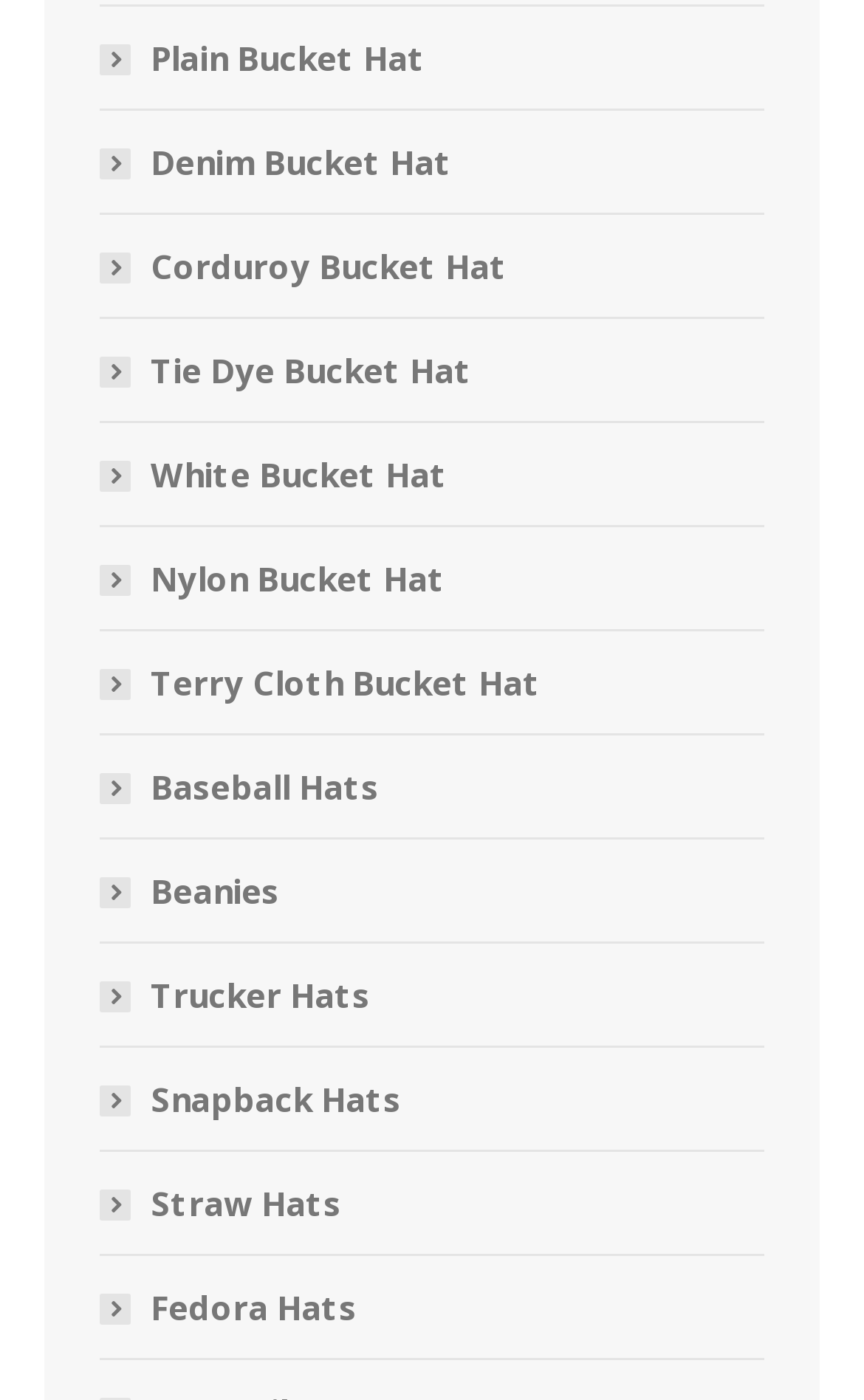Respond to the following question using a concise word or phrase: 
Is there a hat with a tie-dye design?

Yes